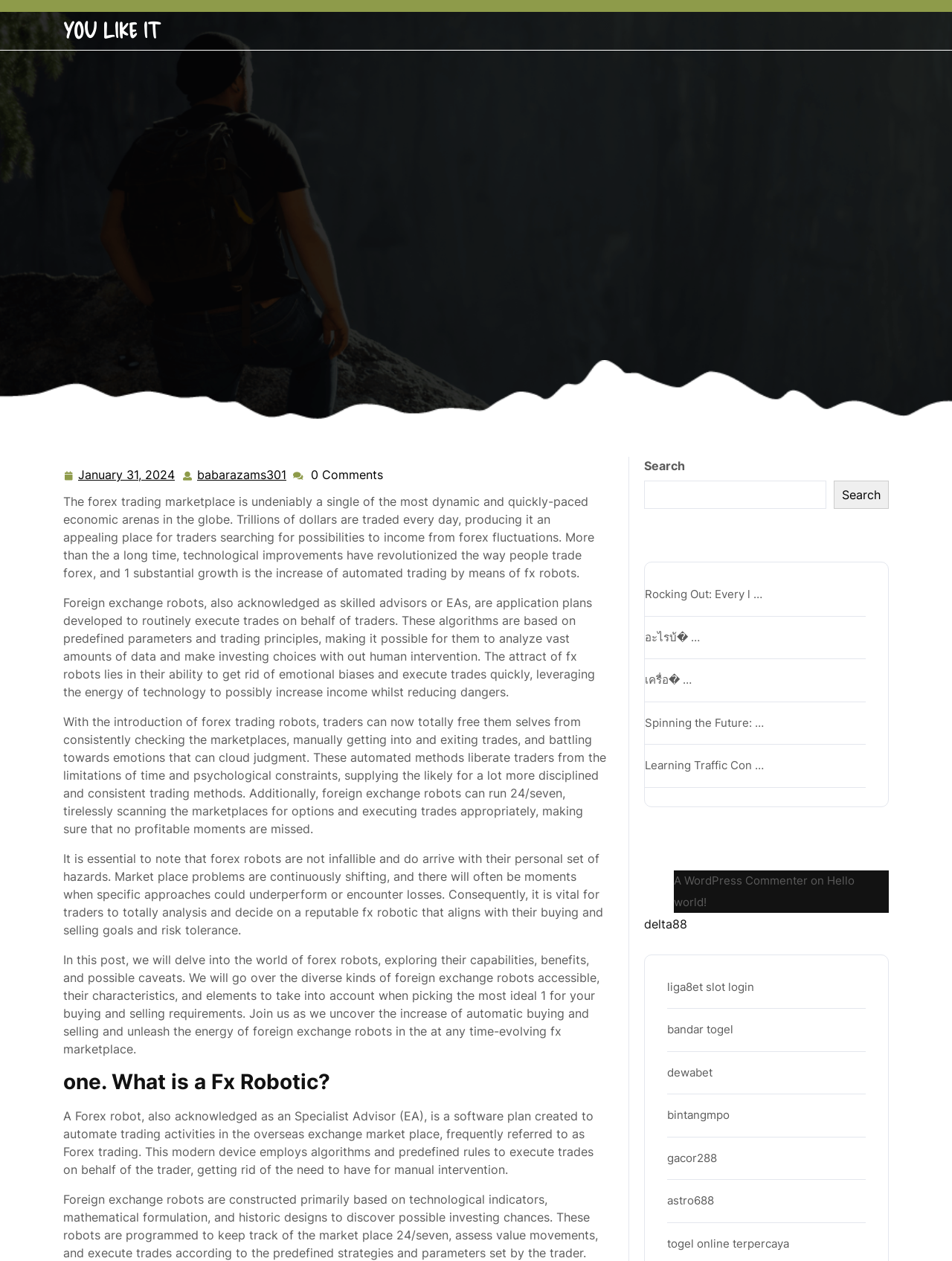Please determine the bounding box coordinates for the element that should be clicked to follow these instructions: "Visit 'YOU LIKE IT'".

[0.066, 0.014, 0.167, 0.034]